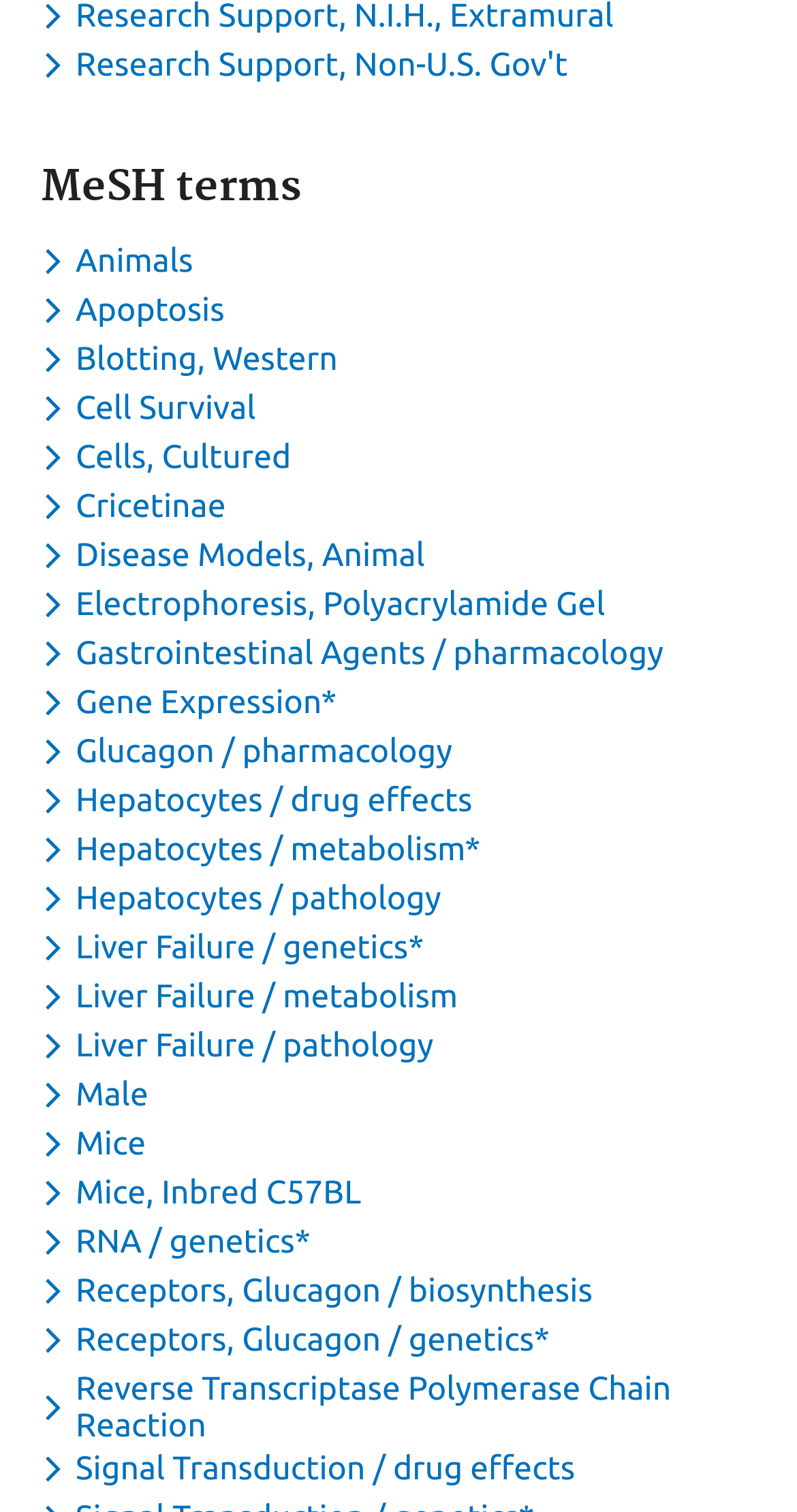What is the first MeSH term?
Provide a detailed and well-explained answer to the question.

I looked at the first button with the label 'Toggle dropdown menu for keyword...' and found that it corresponds to the MeSH term 'Animals'.